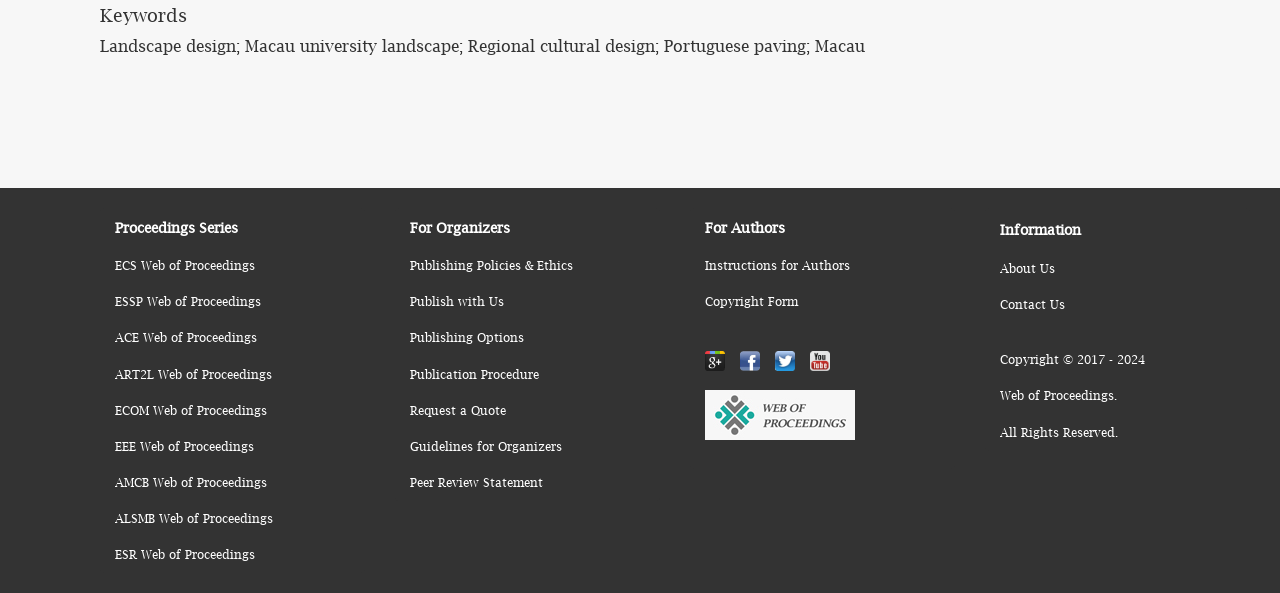What is the purpose of the 'Request a Quote' link? From the image, respond with a single word or brief phrase.

Get a quote